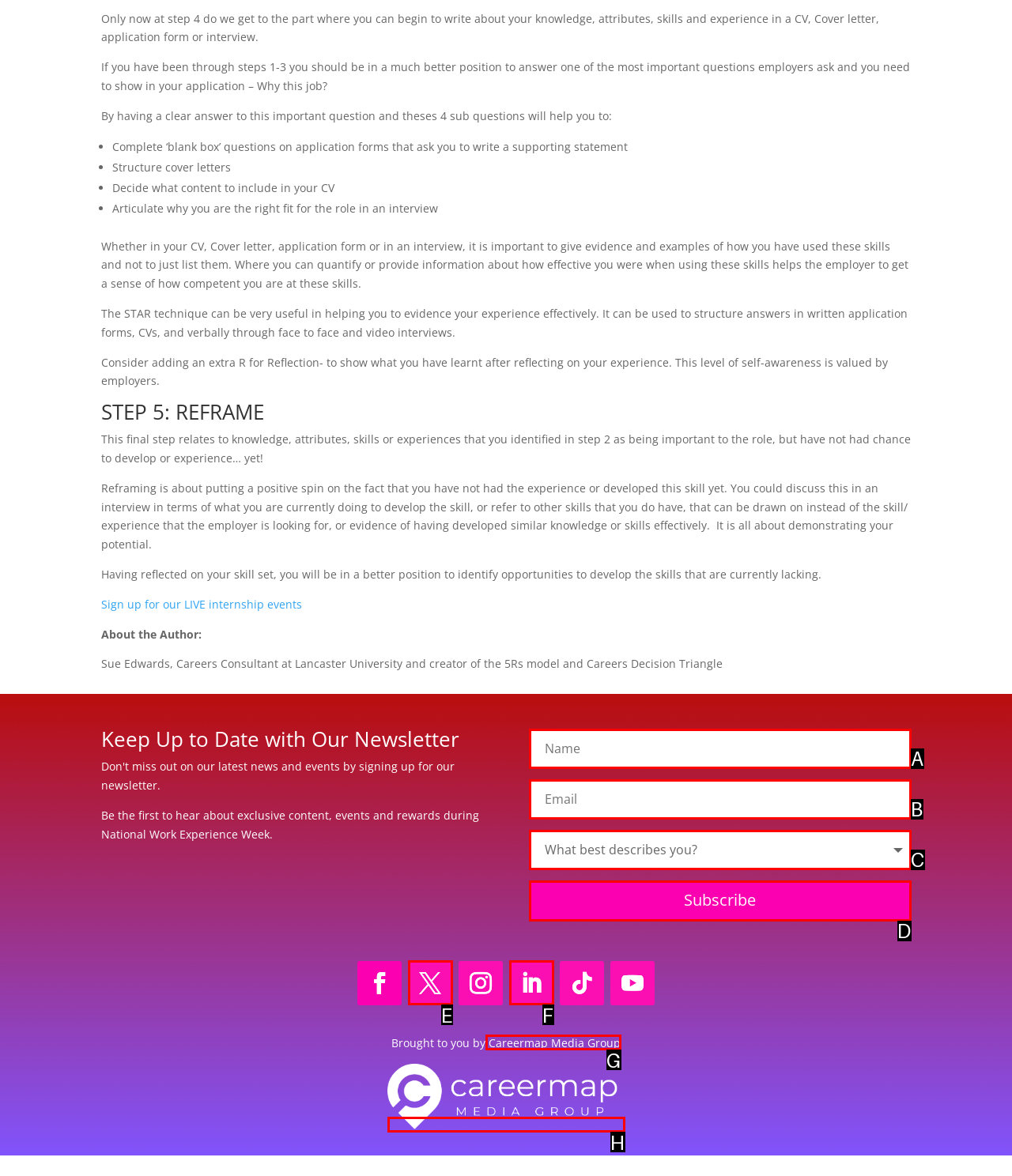Please indicate which HTML element to click in order to fulfill the following task: Subscribe to the newsletter Respond with the letter of the chosen option.

D